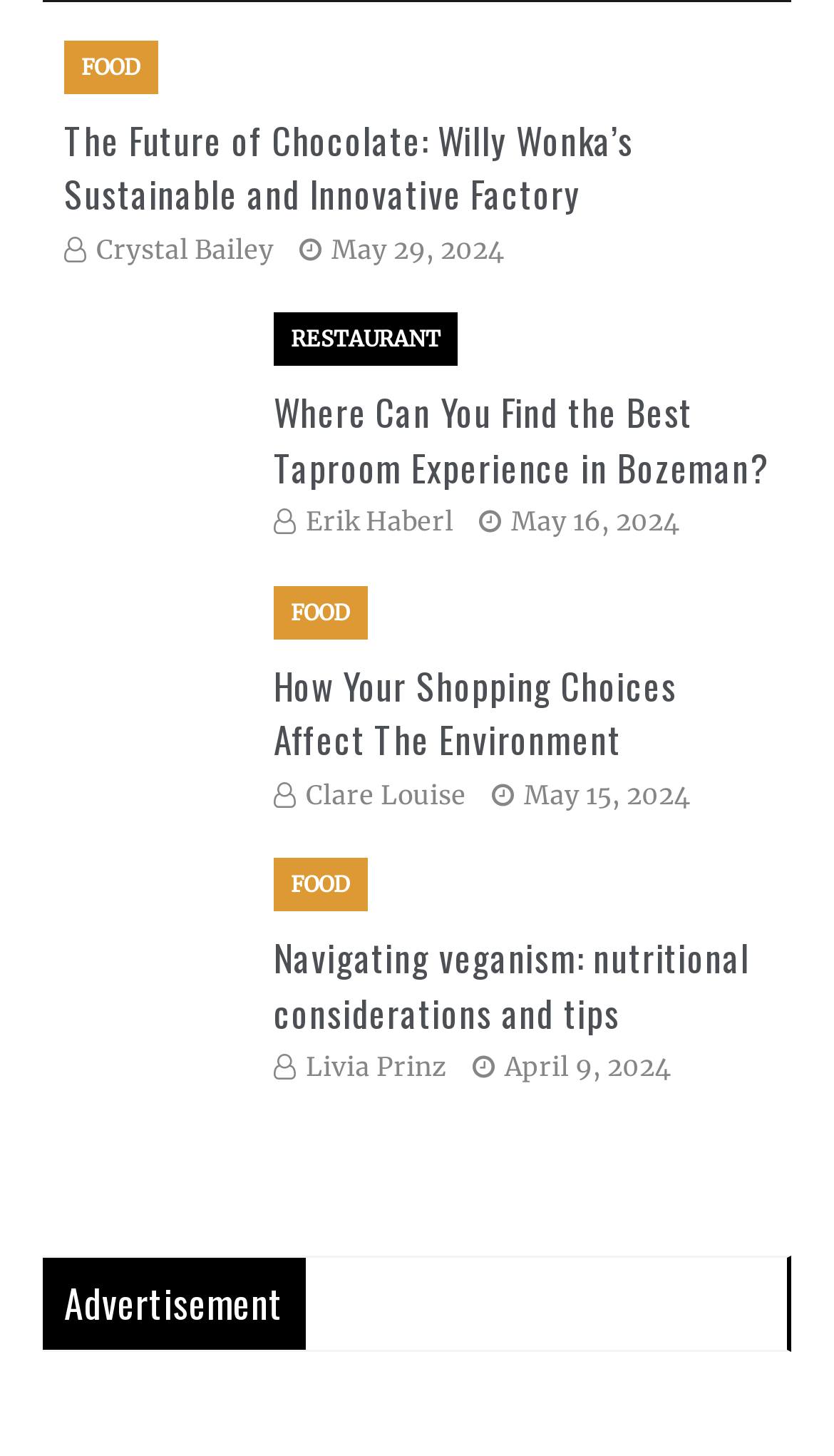Find the bounding box coordinates of the element to click in order to complete the given instruction: "Visit Crystal Bailey's page."

[0.115, 0.16, 0.328, 0.182]